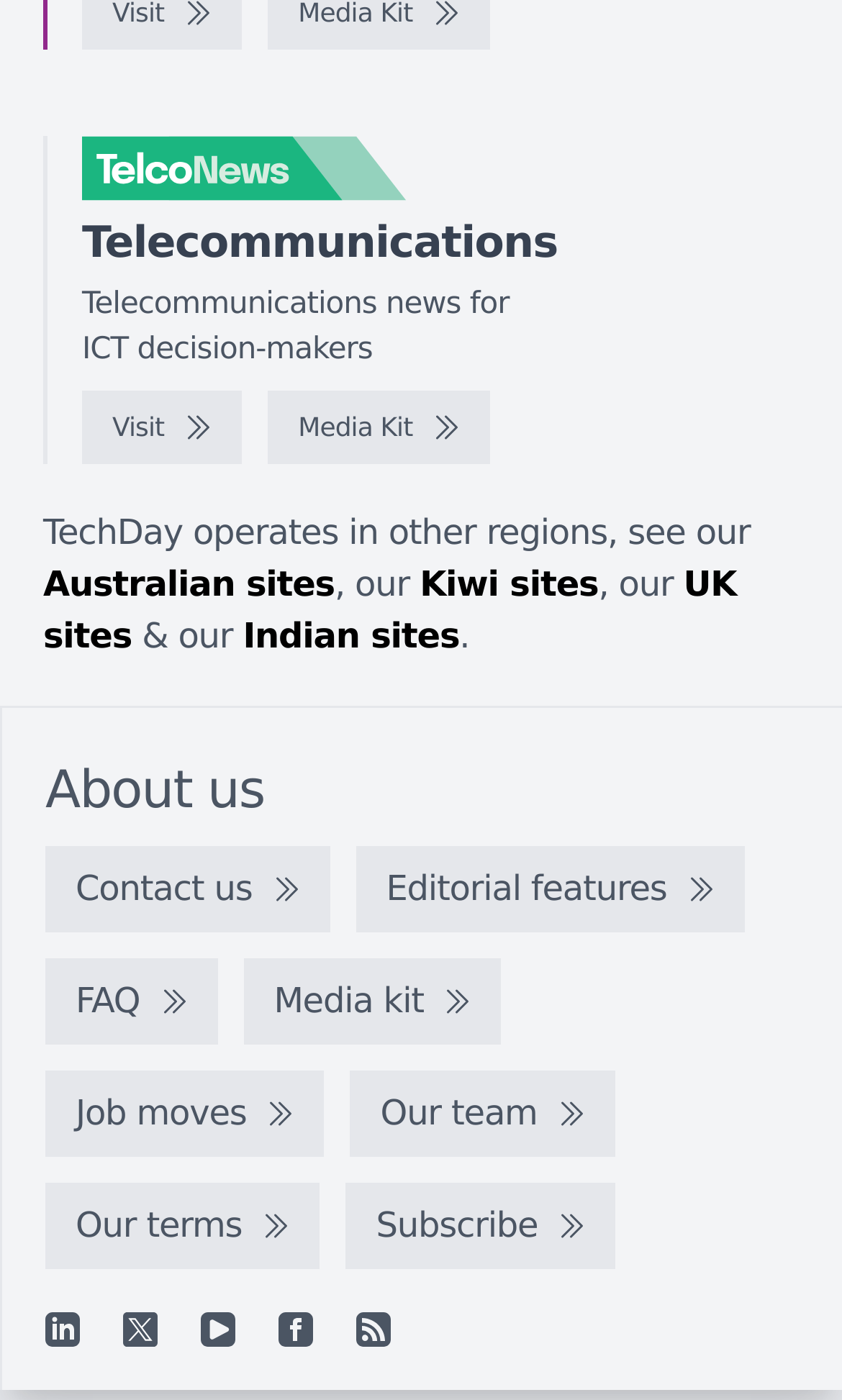Show the bounding box coordinates of the element that should be clicked to complete the task: "Follow on LinkedIn".

[0.054, 0.937, 0.095, 0.961]